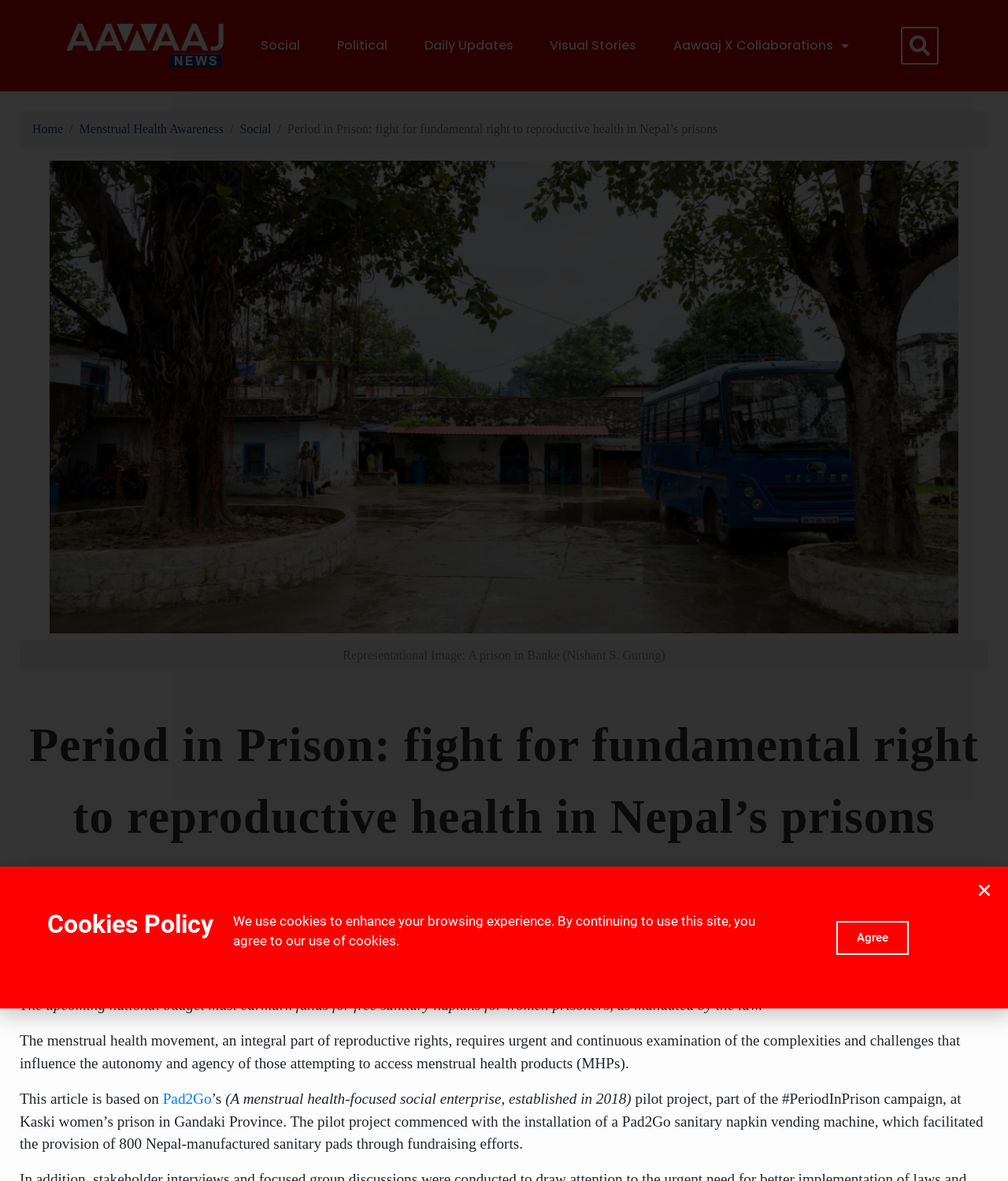Please identify the bounding box coordinates of the element on the webpage that should be clicked to follow this instruction: "Visit the 'Pad2Go' website". The bounding box coordinates should be given as four float numbers between 0 and 1, formatted as [left, top, right, bottom].

[0.161, 0.923, 0.21, 0.937]